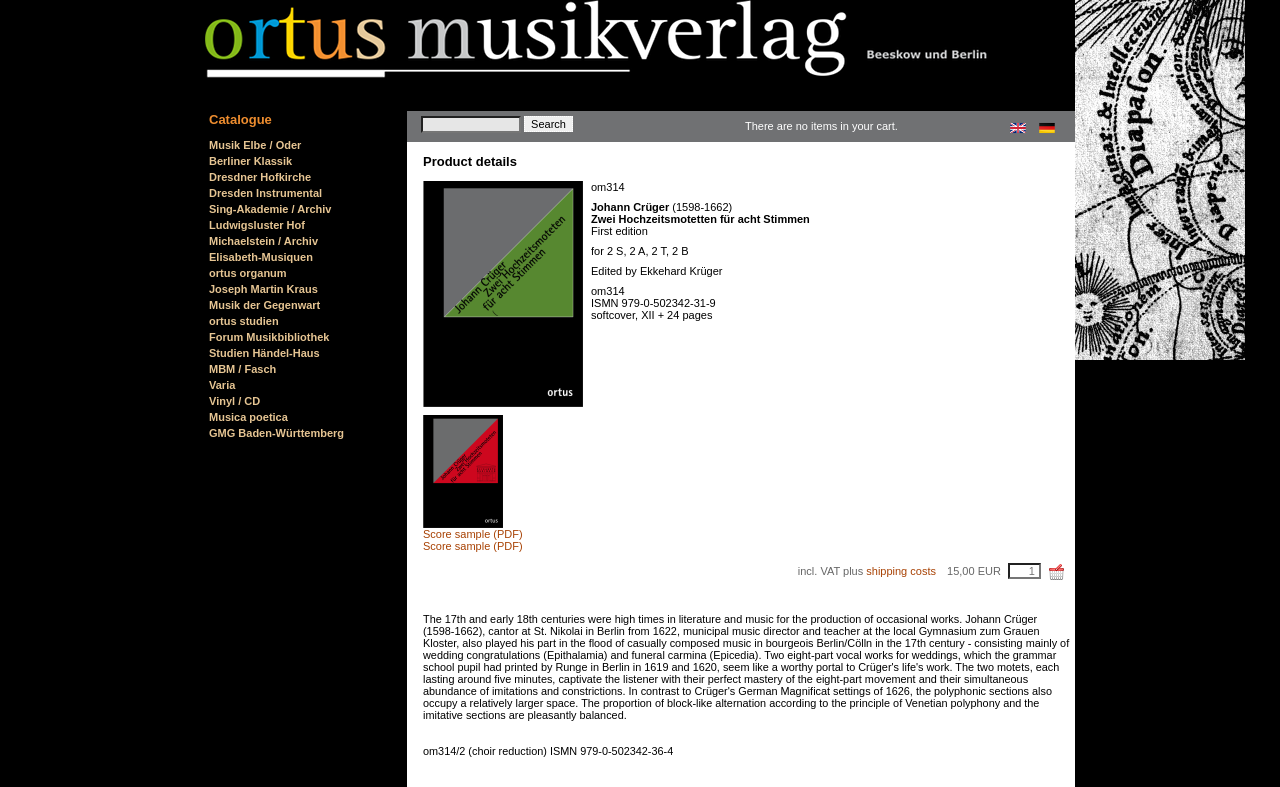Determine the bounding box coordinates of the section to be clicked to follow the instruction: "View product details". The coordinates should be given as four float numbers between 0 and 1, formatted as [left, top, right, bottom].

[0.812, 0.154, 0.828, 0.169]